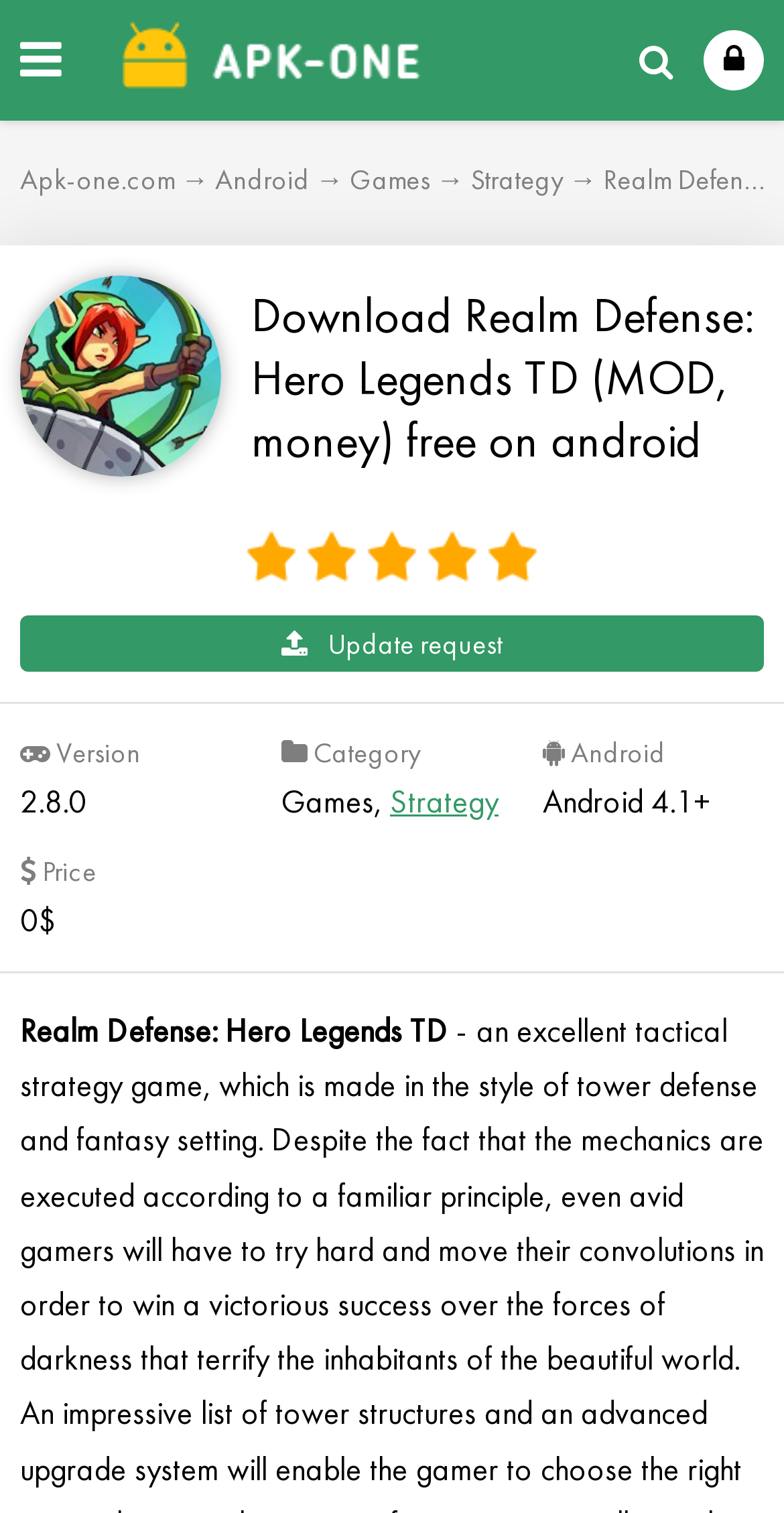Provide a brief response using a word or short phrase to this question:
How much does the game cost?

0$